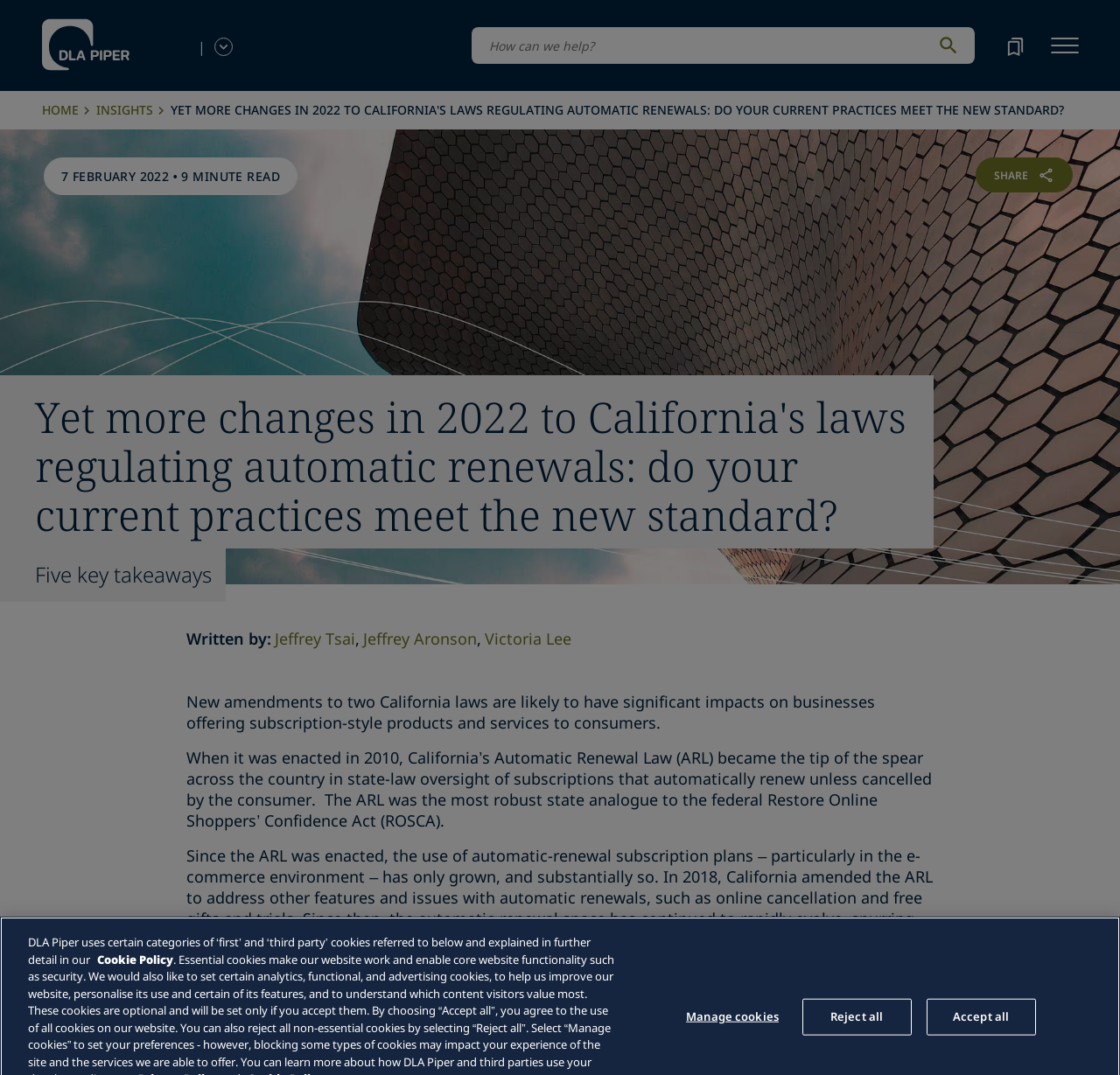Extract the heading text from the webpage.

Yet more changes in 2022 to California's laws regulating automatic renewals: do your current practices meet the new standard?